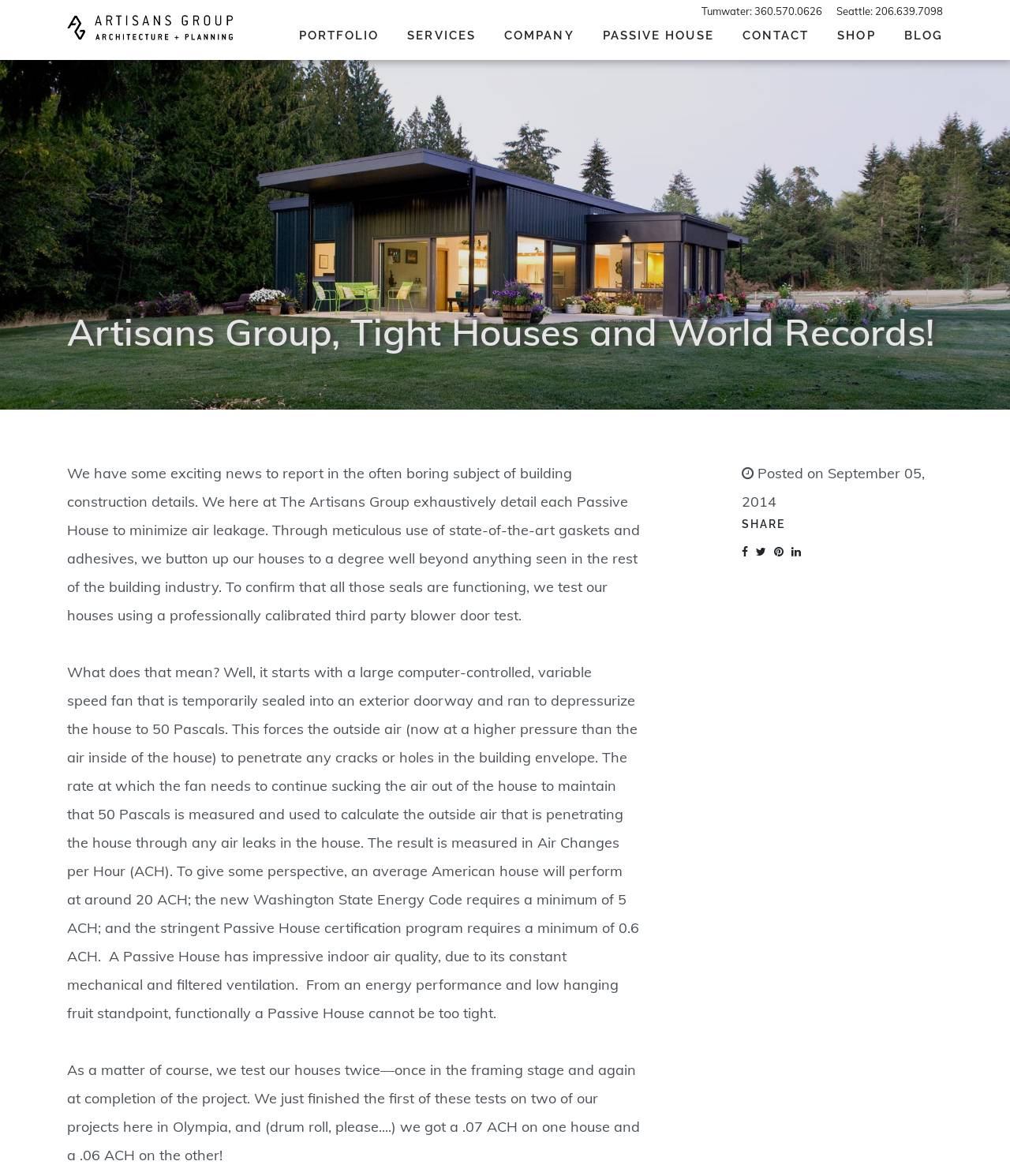Find and specify the bounding box coordinates that correspond to the clickable region for the instruction: "Click the 'dropdown-btn' button next to 'SERVICES'".

[0.475, 0.02, 0.489, 0.037]